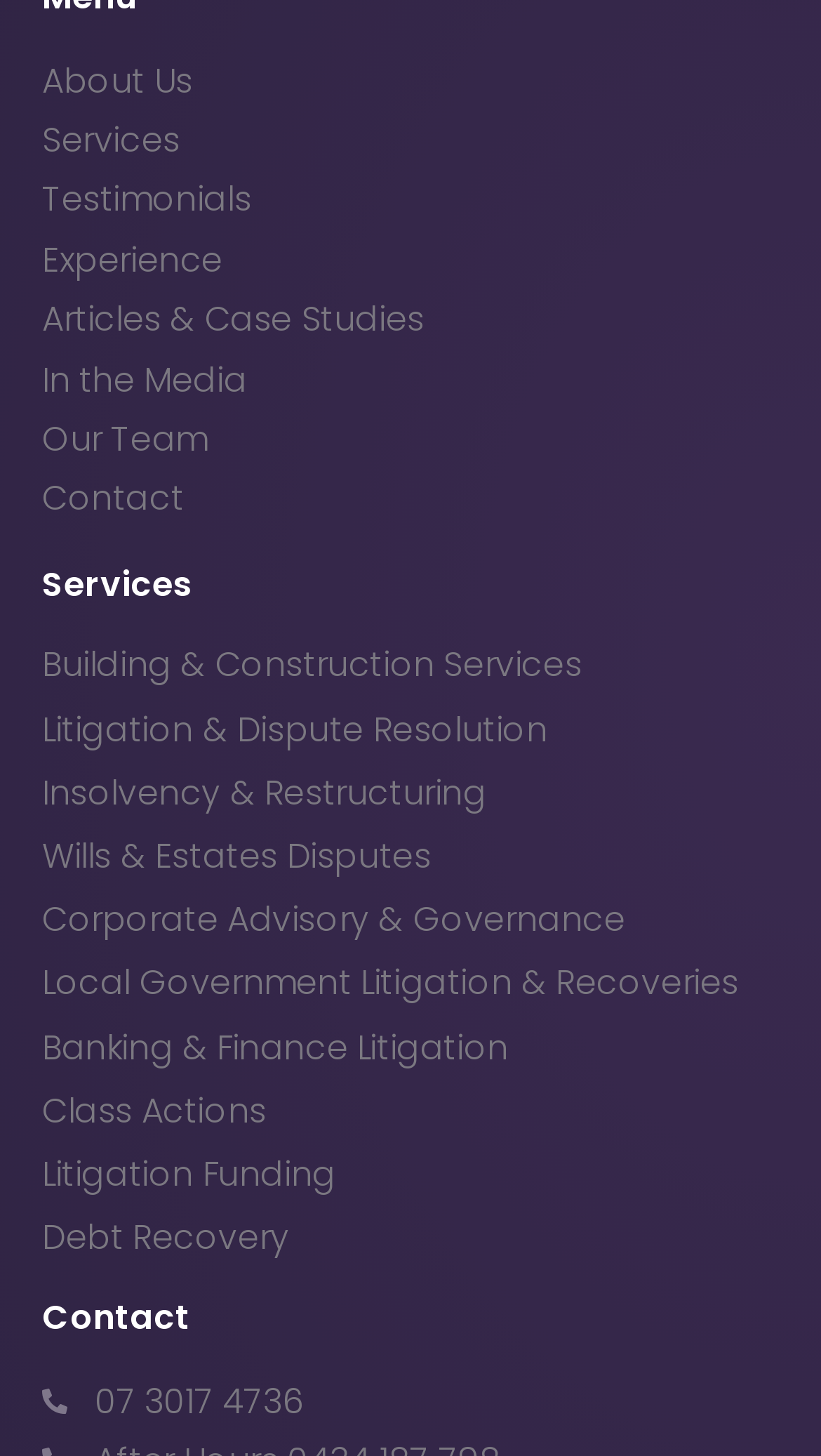Please determine the bounding box coordinates for the element with the description: "Local Government Litigation & Recoveries".

[0.051, 0.662, 0.949, 0.689]